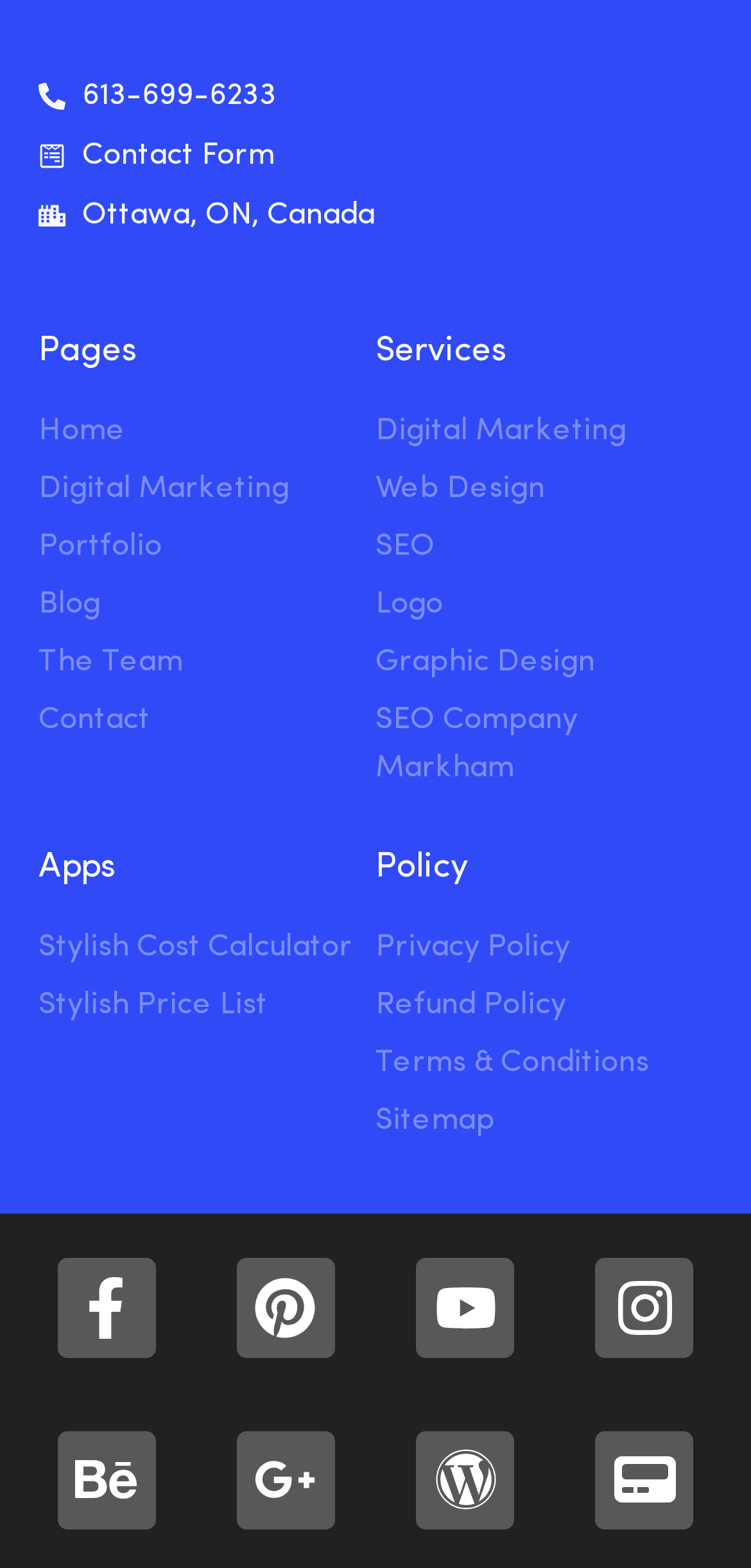Identify the bounding box coordinates of the clickable region necessary to fulfill the following instruction: "Contact through the 'Contact Form'". The bounding box coordinates should be four float numbers between 0 and 1, i.e., [left, top, right, bottom].

[0.051, 0.085, 0.949, 0.115]